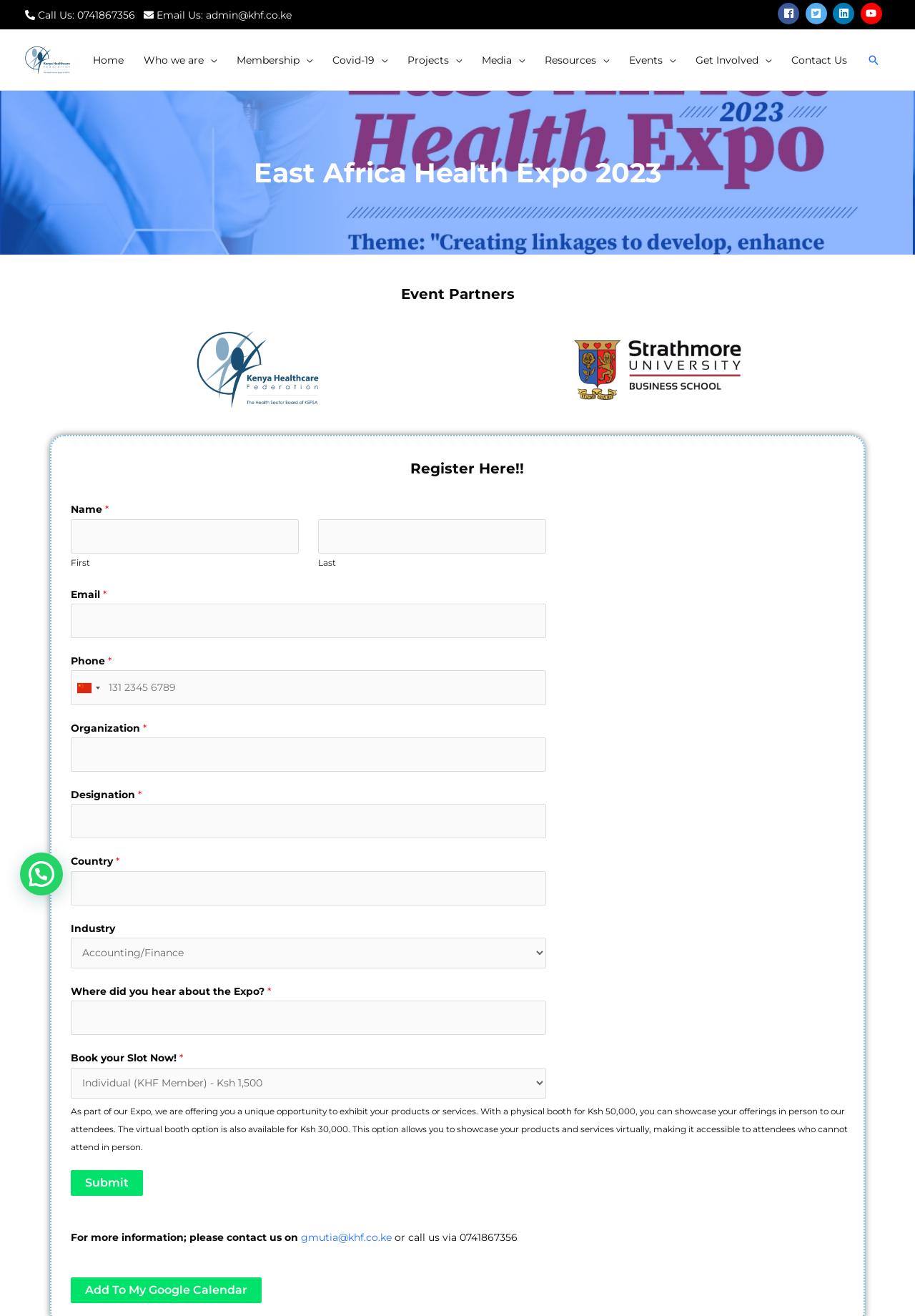Identify the bounding box of the HTML element described here: "parent_node: First name="wpforms[fields][0][first]"". Provide the coordinates as four float numbers between 0 and 1: [left, top, right, bottom].

[0.077, 0.394, 0.327, 0.421]